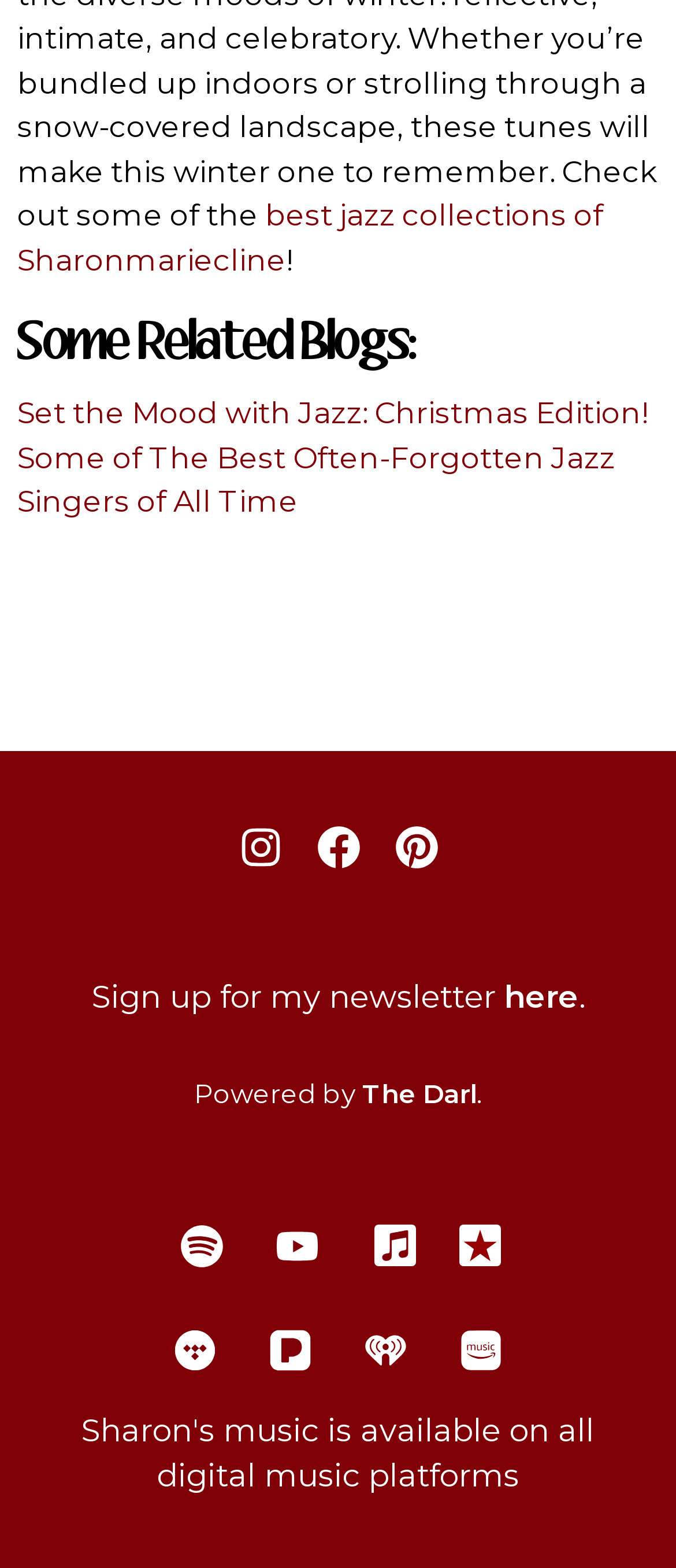Respond to the following query with just one word or a short phrase: 
How many social media links are present on the webpage?

4